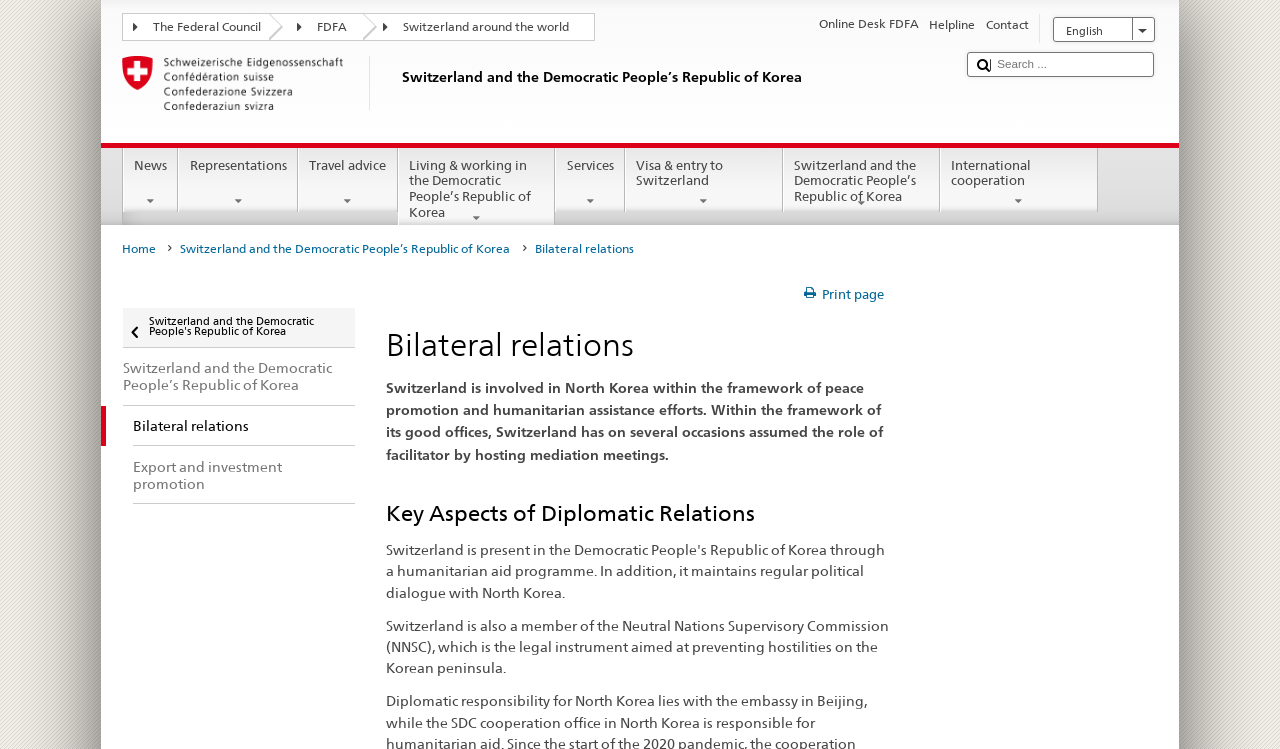Find the bounding box coordinates of the element to click in order to complete this instruction: "Click the link to Switzerland and the Democratic People’s Republic of Korea". The bounding box coordinates must be four float numbers between 0 and 1, denoted as [left, top, right, bottom].

[0.612, 0.197, 0.734, 0.28]